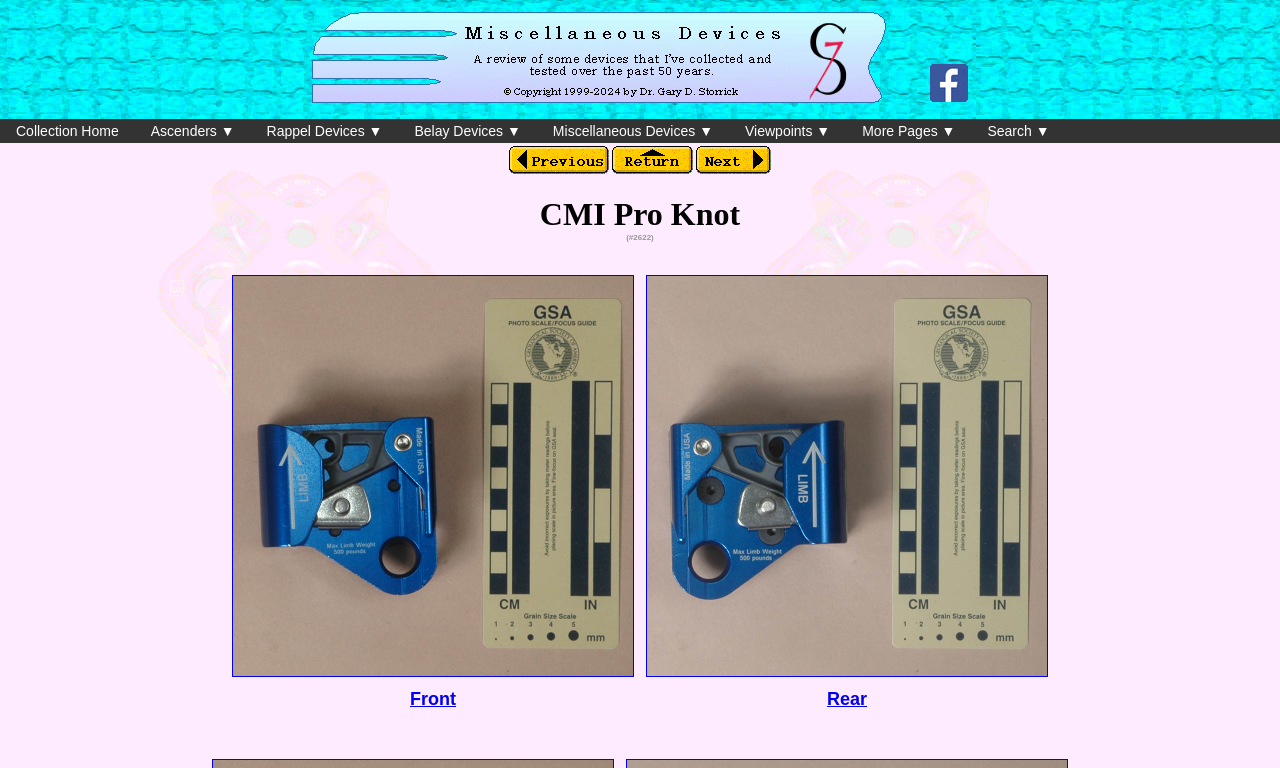Determine the bounding box coordinates of the section I need to click to execute the following instruction: "Click the Collection Home link". Provide the coordinates as four float numbers between 0 and 1, i.e., [left, top, right, bottom].

[0.0, 0.155, 0.105, 0.186]